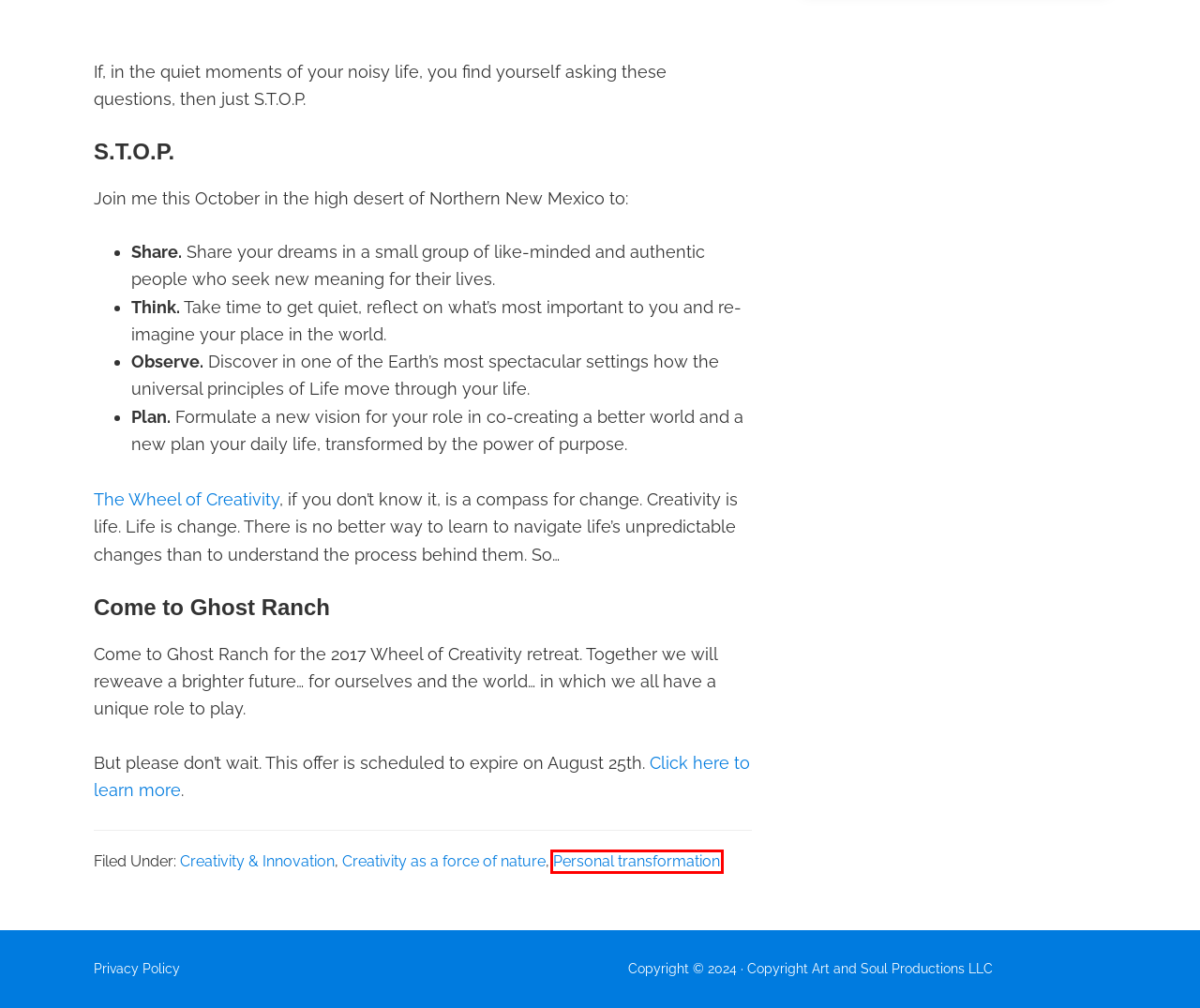View the screenshot of the webpage containing a red bounding box around a UI element. Select the most fitting webpage description for the new page shown after the element in the red bounding box is clicked. Here are the candidates:
A. Personal transformation Archives - THE WHEEL OF CREATIVITY®
B. Privacy Policy - THE WHEEL OF CREATIVITY®
C. Home - THE WHEEL OF CREATIVITY®
D. Creativity as a force of nature Archives - THE WHEEL OF CREATIVITY®
E. ABOUT - THE WHEEL OF CREATIVITY®
F. One Minute Message Podcast – Welcome - THE WHEEL OF CREATIVITY® podcast
G. Creativity & Innovation Archives - THE WHEEL OF CREATIVITY®
H. The Wheel of Creativity Blog Archives - THE WHEEL OF CREATIVITY®

A